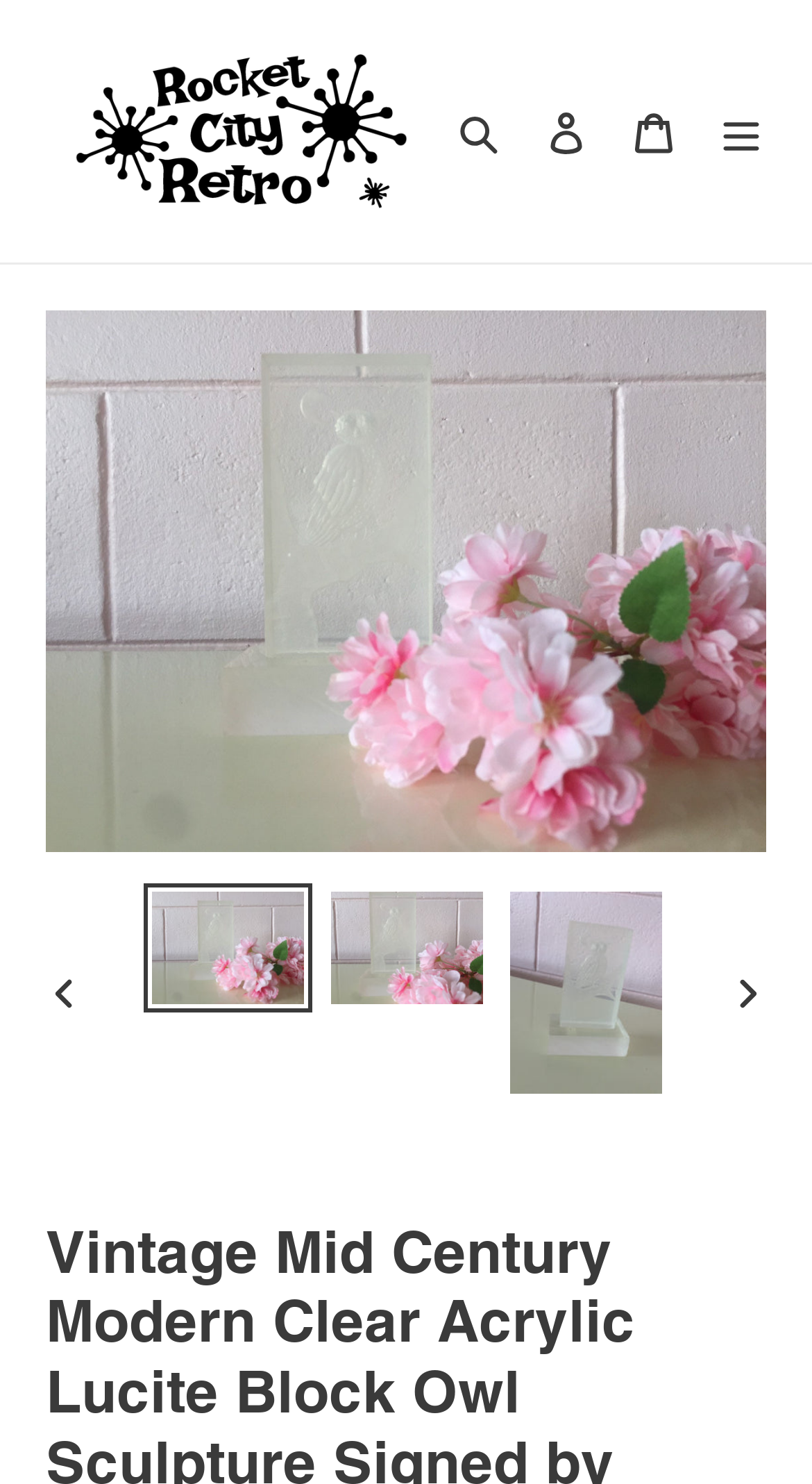Please determine the bounding box coordinates, formatted as (top-left x, top-left y, bottom-right x, bottom-right y), with all values as floating point numbers between 0 and 1. Identify the bounding box of the region described as: Search

[0.536, 0.059, 0.644, 0.117]